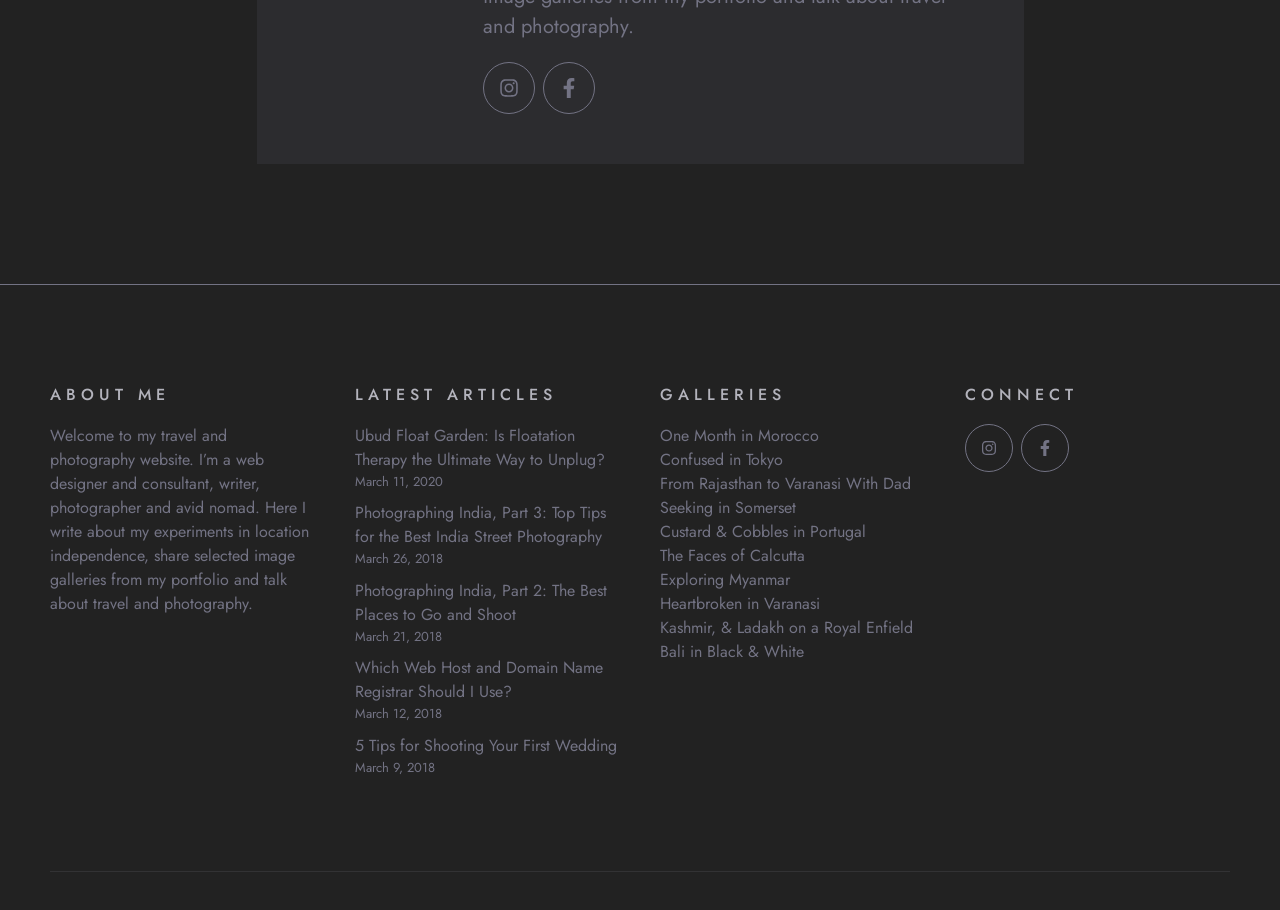Locate the bounding box coordinates of the element that should be clicked to fulfill the instruction: "View the gallery One Month in Morocco".

[0.516, 0.466, 0.64, 0.491]